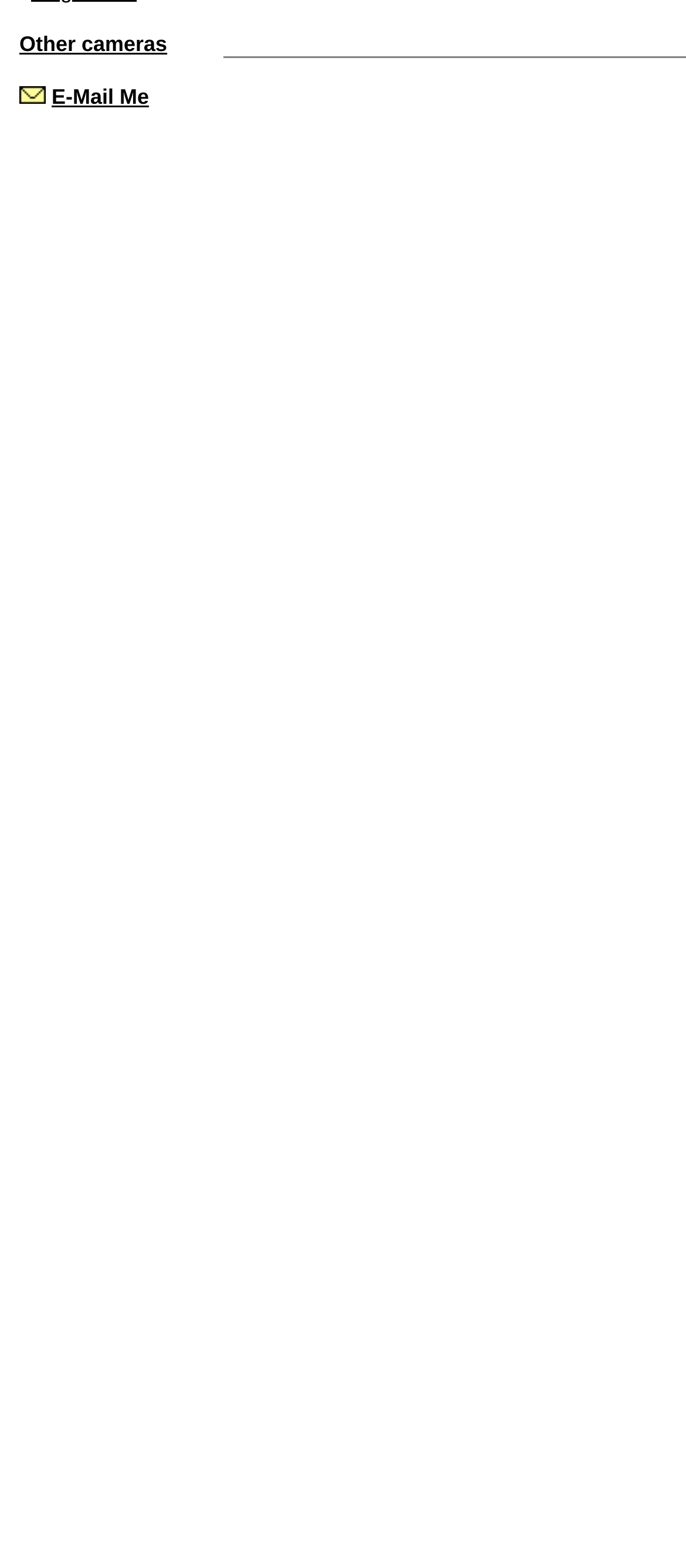Predict the bounding box of the UI element that fits this description: "parent_node: E-Mail Me".

[0.028, 0.054, 0.067, 0.07]